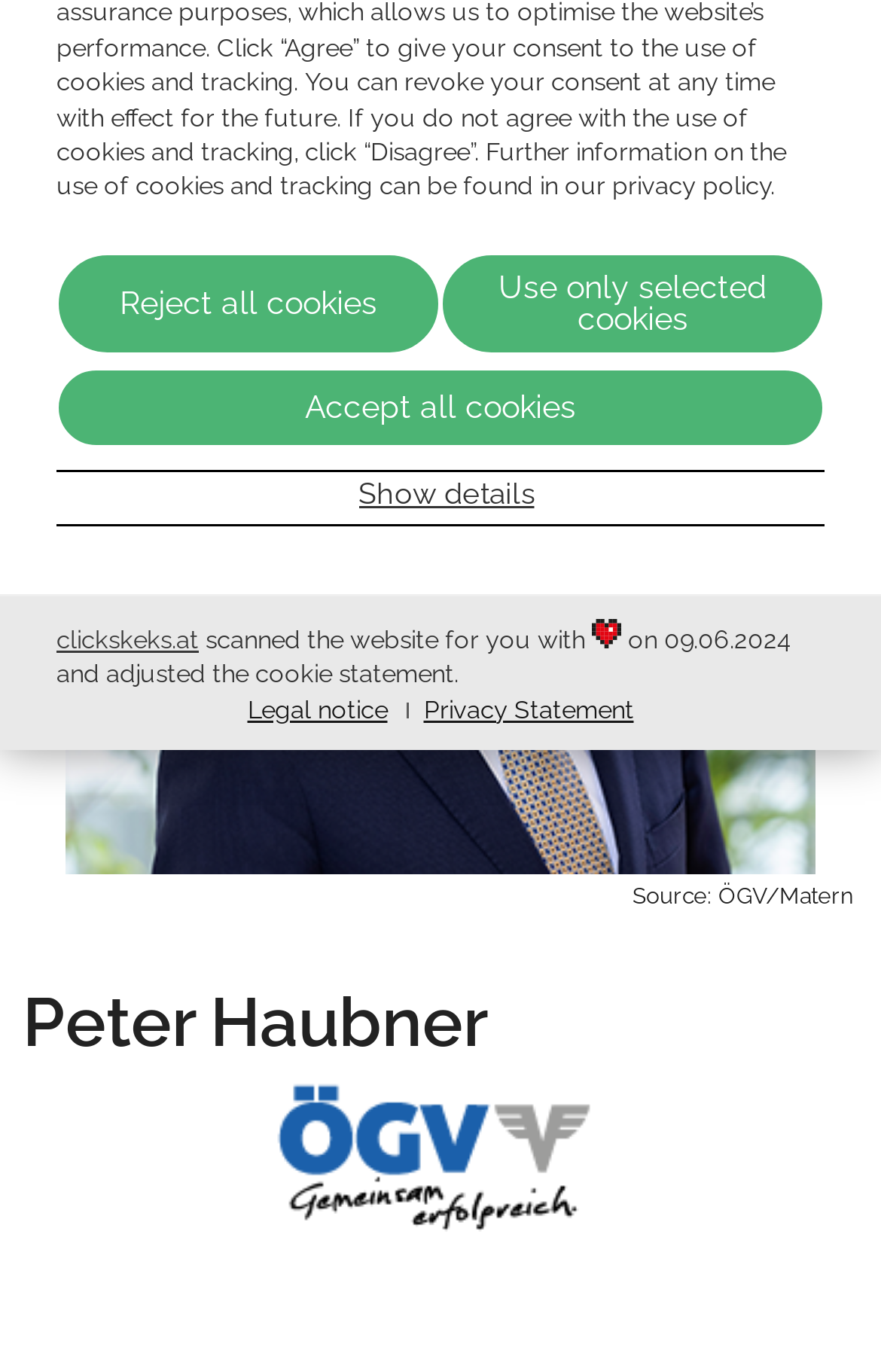Using the provided description Privacy Statement, find the bounding box coordinates for the UI element. Provide the coordinates in (top-left x, top-left y, bottom-right x, bottom-right y) format, ensuring all values are between 0 and 1.

[0.481, 0.505, 0.719, 0.53]